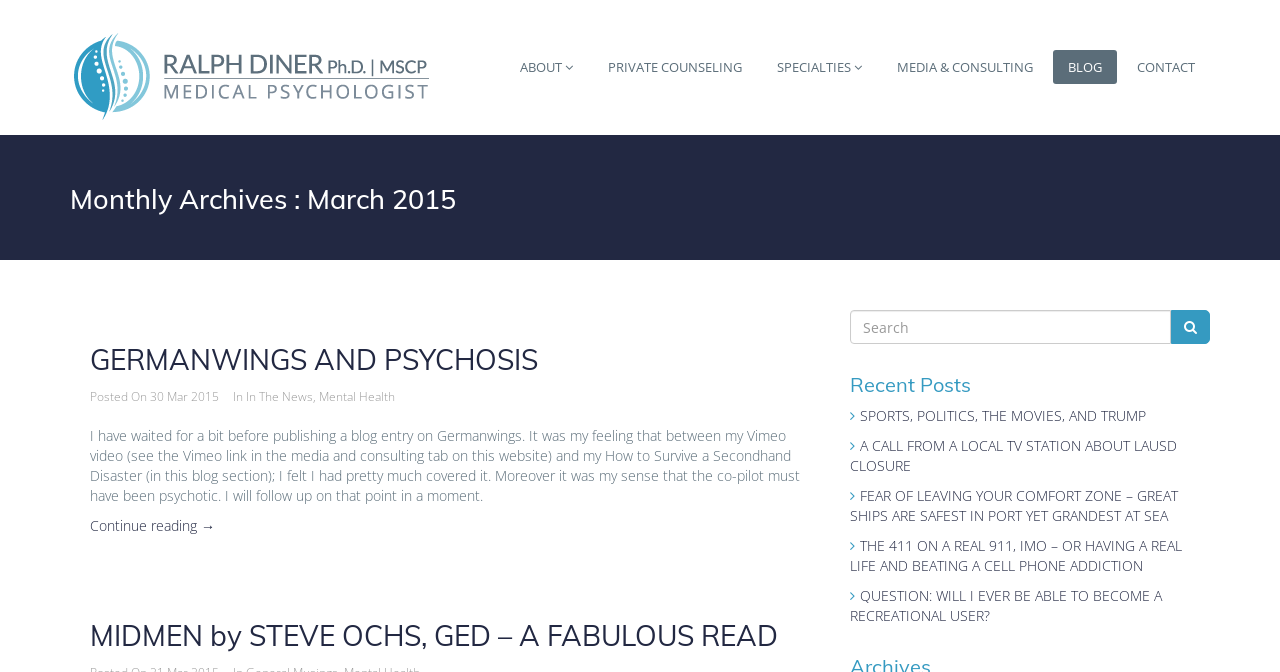Pinpoint the bounding box coordinates of the element you need to click to execute the following instruction: "Contact us about accessibility issues". The bounding box should be represented by four float numbers between 0 and 1, in the format [left, top, right, bottom].

None